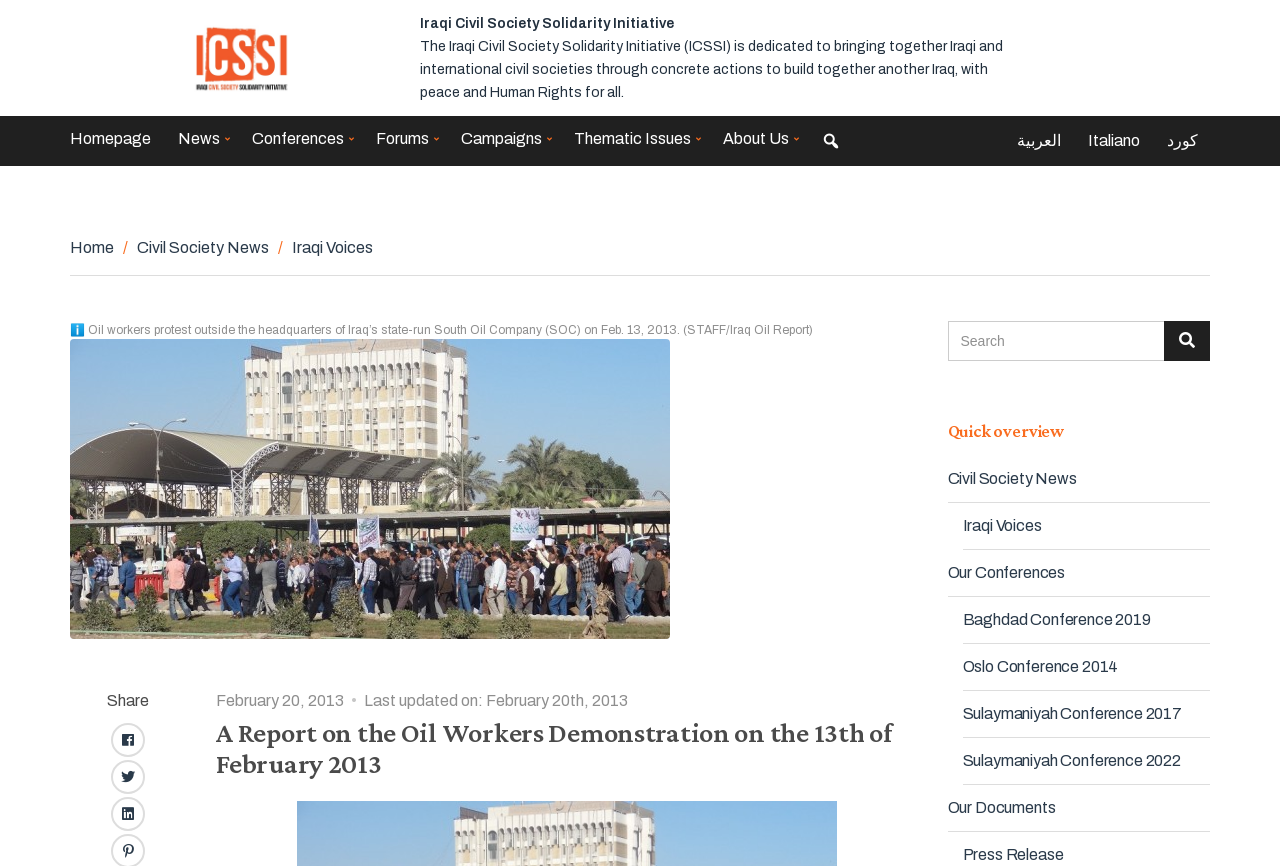Please locate the bounding box coordinates of the element that should be clicked to complete the given instruction: "Search for something".

None